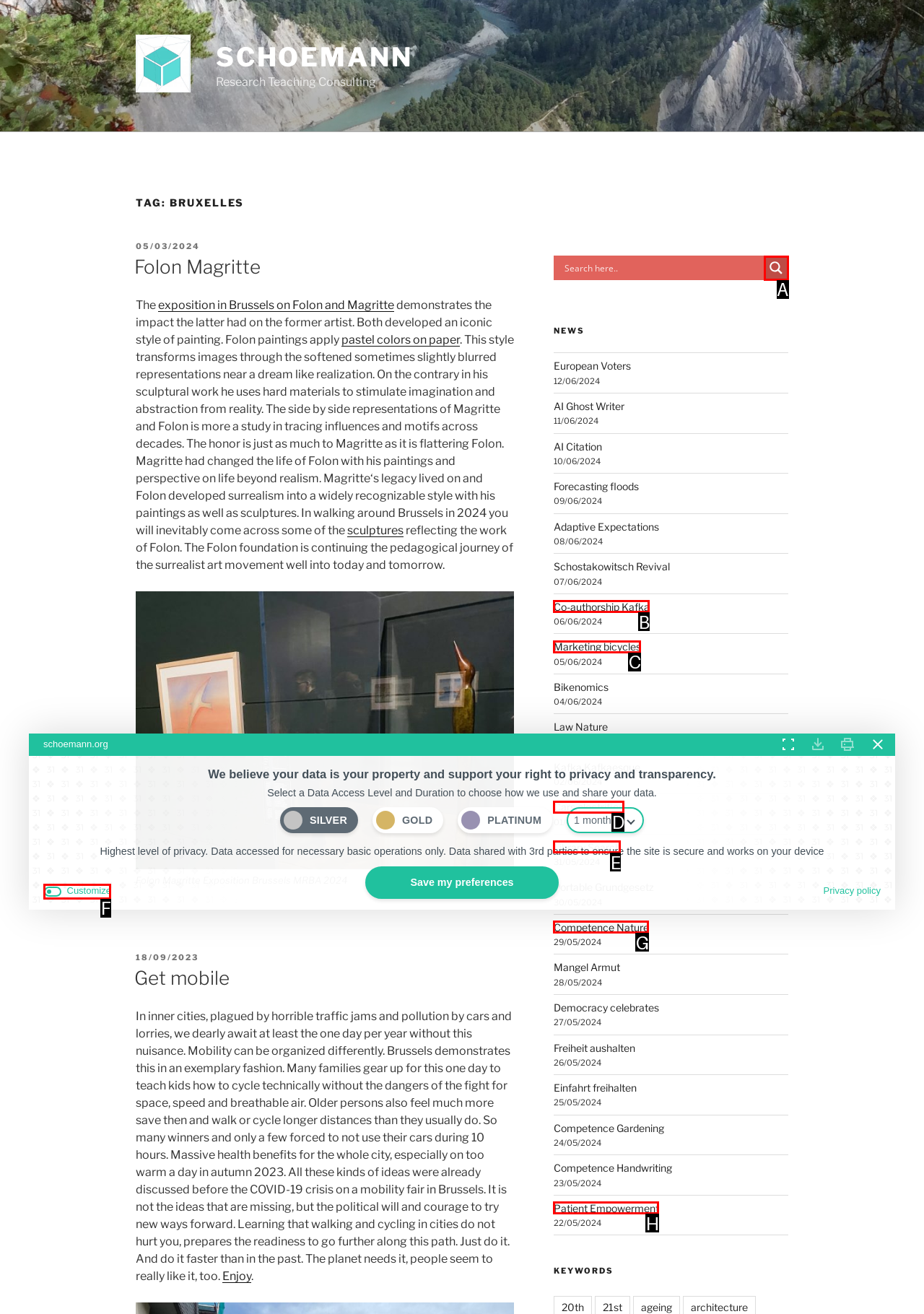Based on the description Patient Empowerment, identify the most suitable HTML element from the options. Provide your answer as the corresponding letter.

H